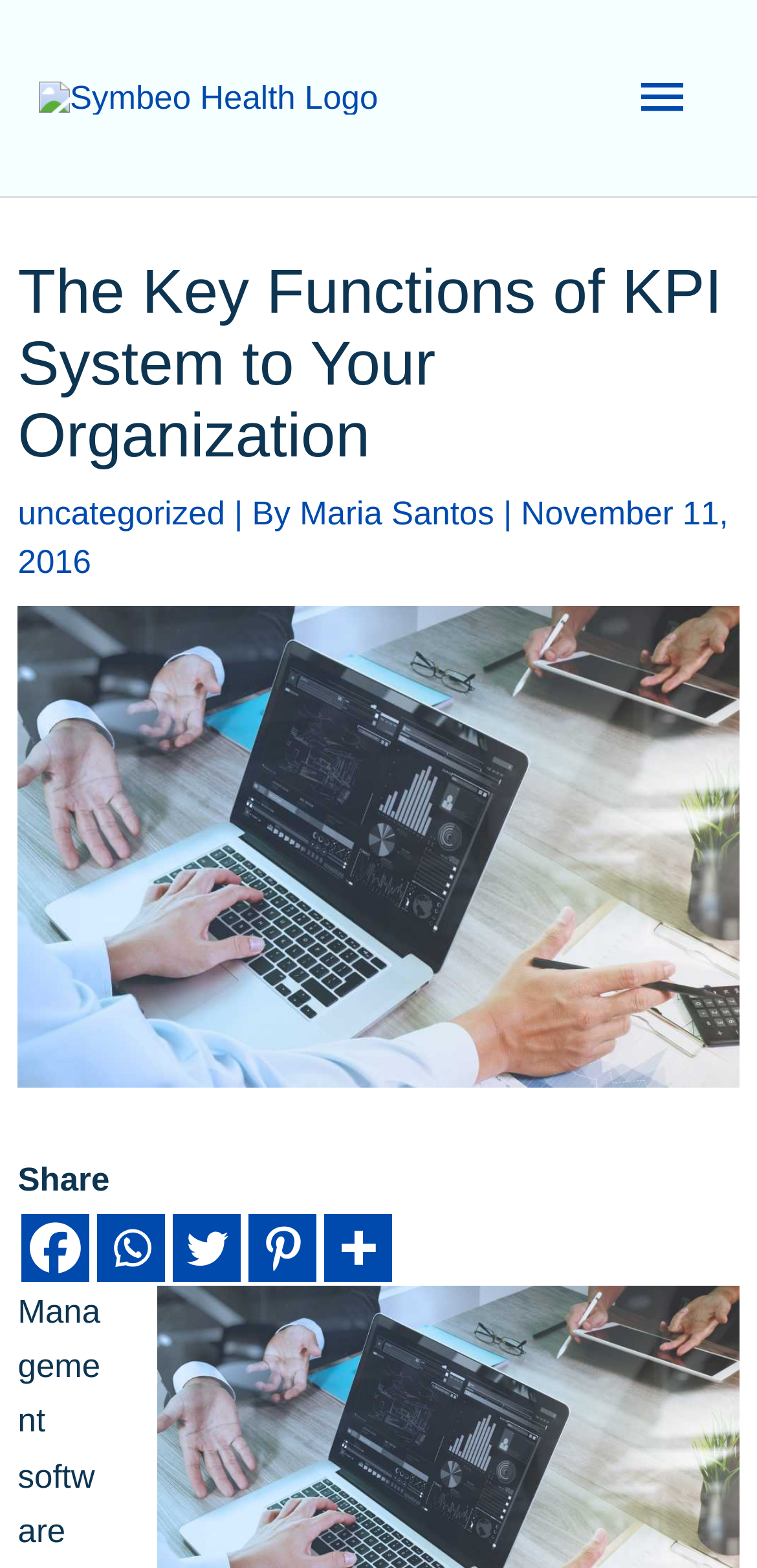How many social media sharing options are available?
Please provide an in-depth and detailed response to the question.

At the bottom of the webpage, there are social media sharing options, including Facebook, Whatsapp, Twitter, Pinterest, and More, which is a dropdown menu. Therefore, there are 5 social media sharing options available.